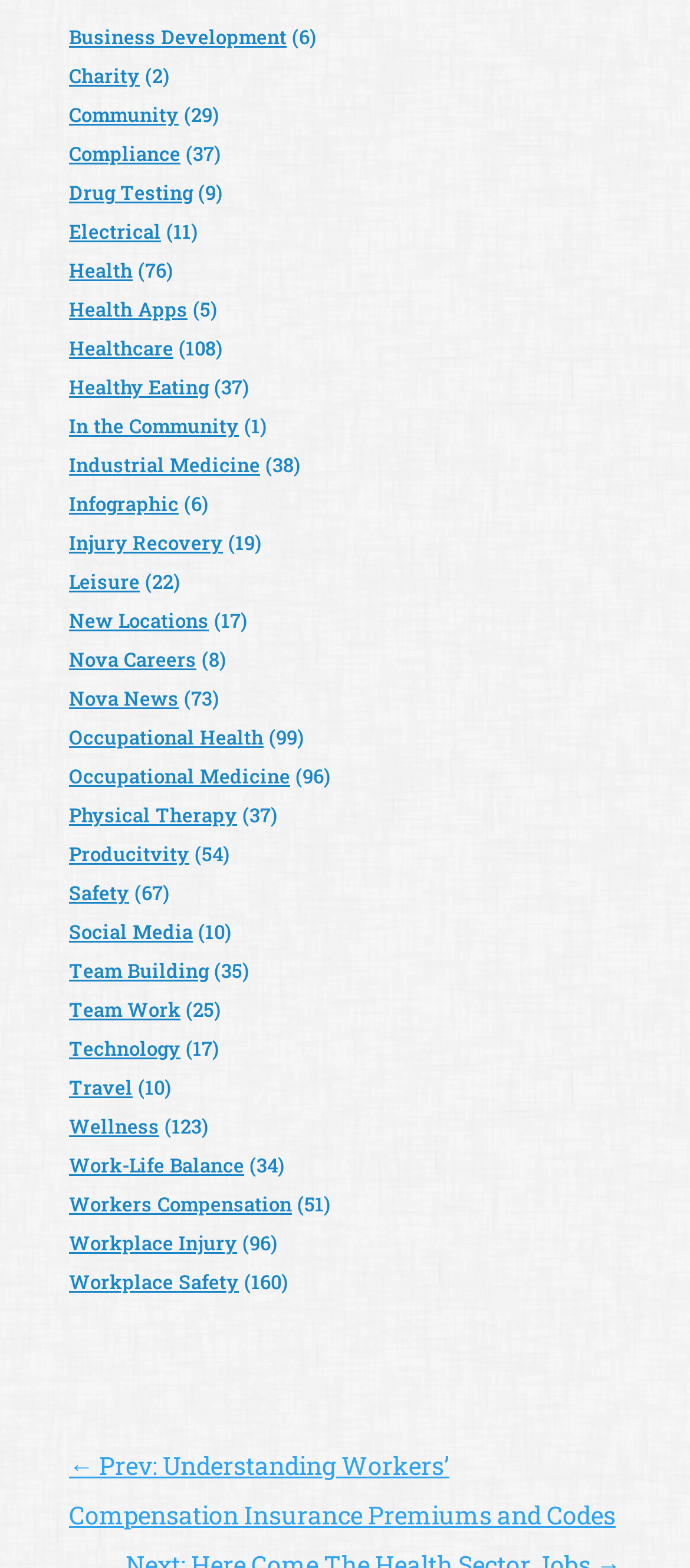Identify the bounding box coordinates of the section that should be clicked to achieve the task described: "Visit the Charity page".

[0.1, 0.039, 0.203, 0.056]